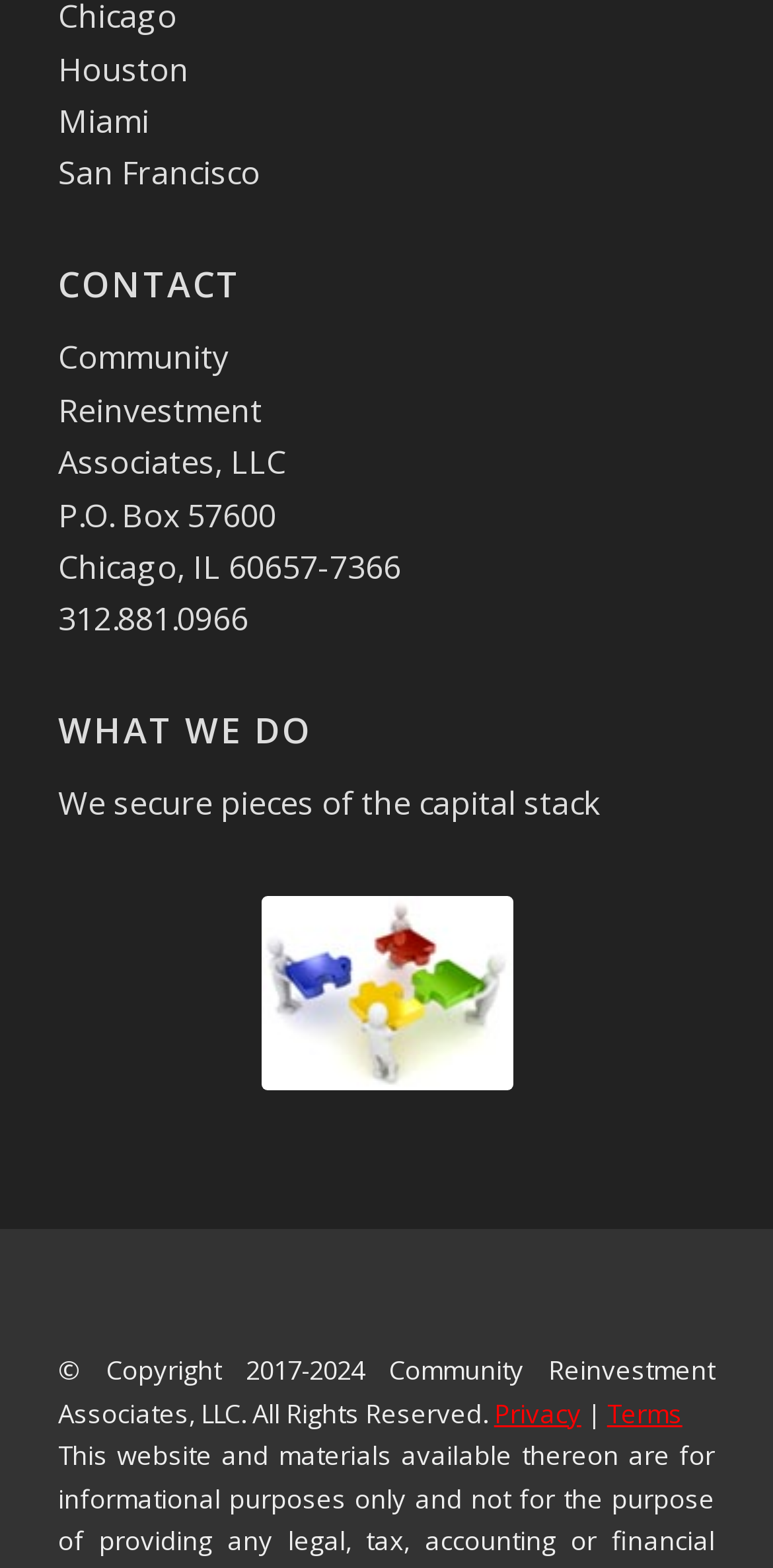Please provide a detailed answer to the question below by examining the image:
What city is mentioned first?

The webpage has a list of cities mentioned, and Houston is the first one in the list, indicated by the StaticText element with the text 'Houston' at coordinates [0.075, 0.03, 0.244, 0.058]